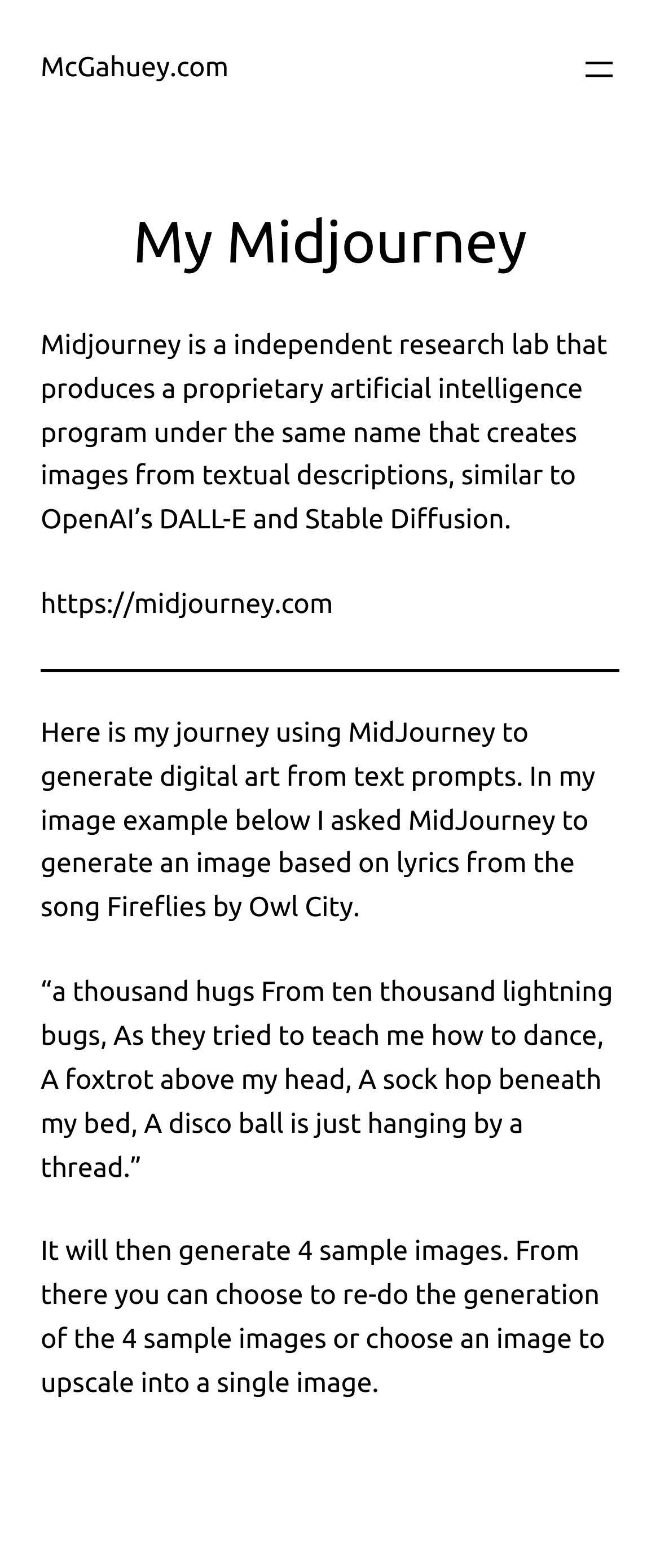Find the bounding box coordinates for the UI element that matches this description: "McGahuey.com".

[0.062, 0.034, 0.346, 0.053]